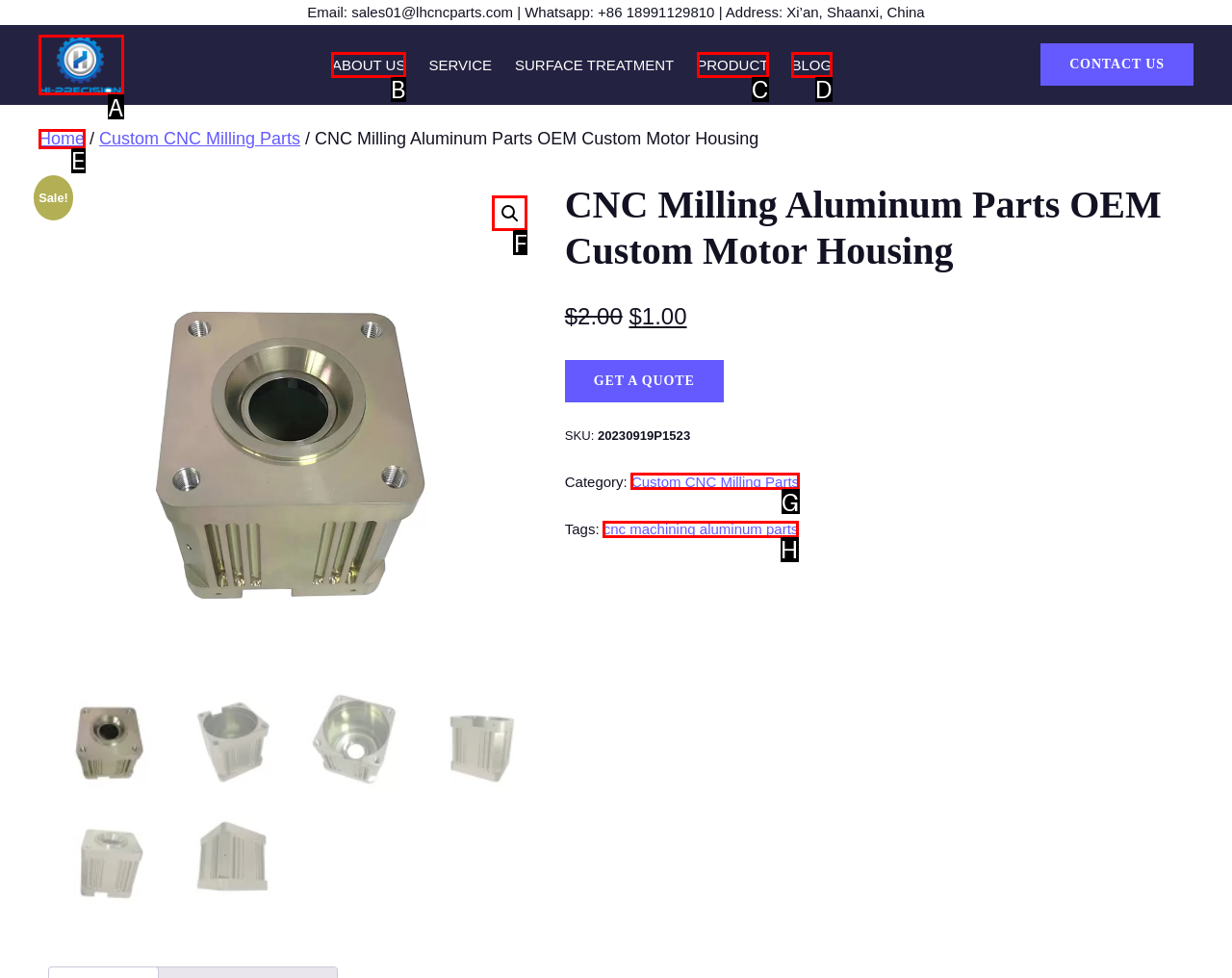Given the element description: Custom CNC Milling Parts
Pick the letter of the correct option from the list.

G